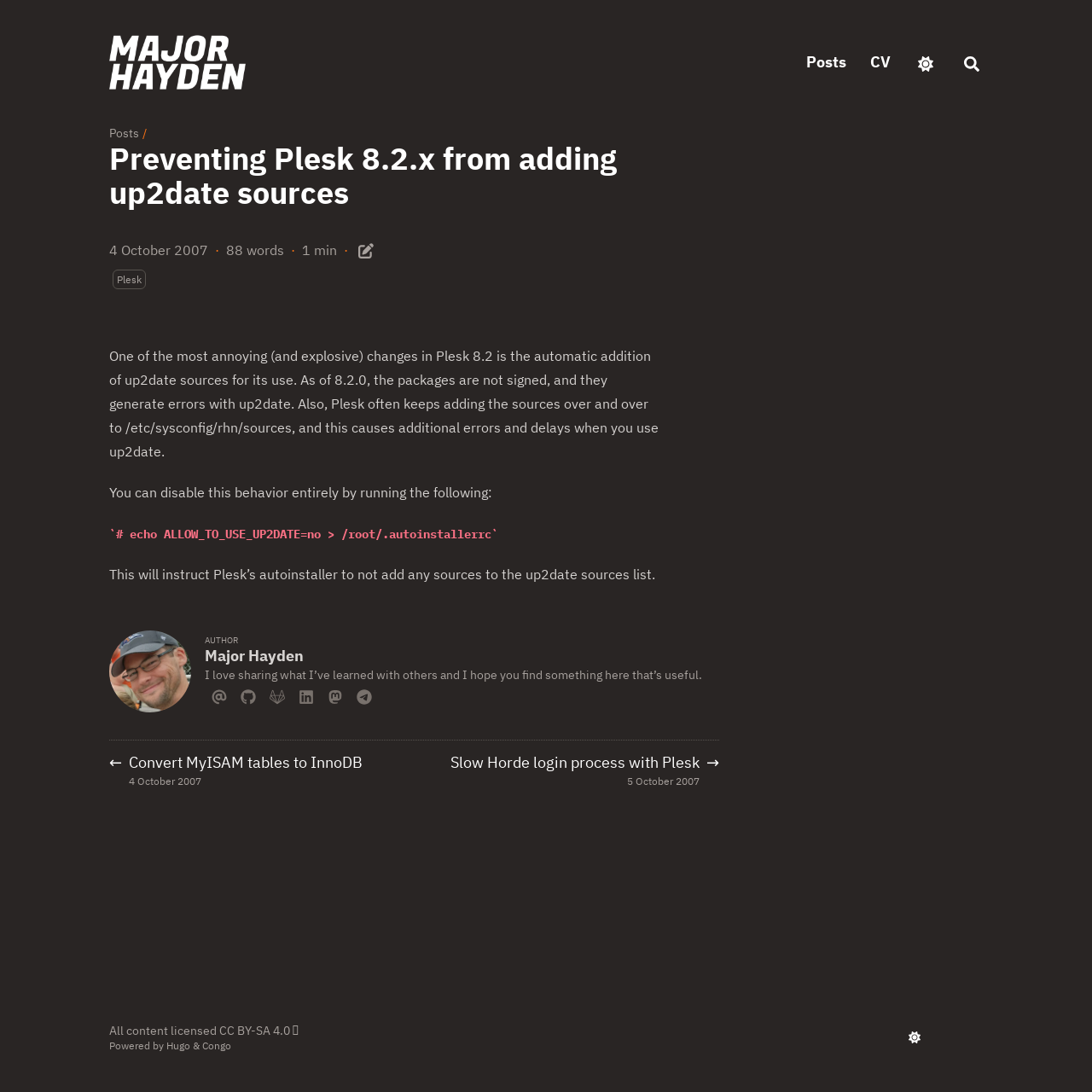Respond to the question with just a single word or phrase: 
What is the author's name?

Major Hayden